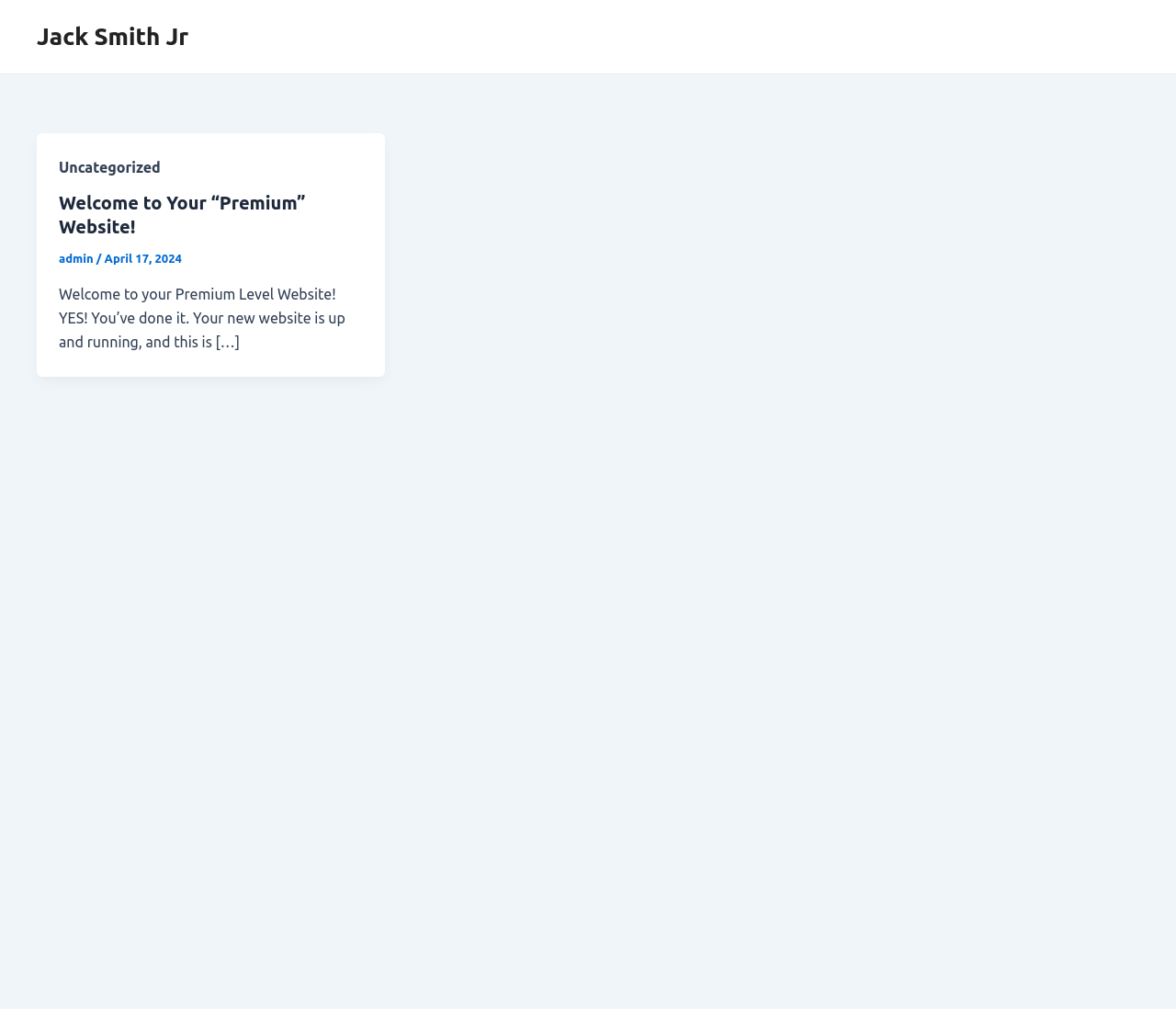What is the date mentioned on the webpage?
Give a comprehensive and detailed explanation for the question.

I found the date by looking at the StaticText element with the text 'April 17, 2024' inside the HeaderAsNonLandmark element.